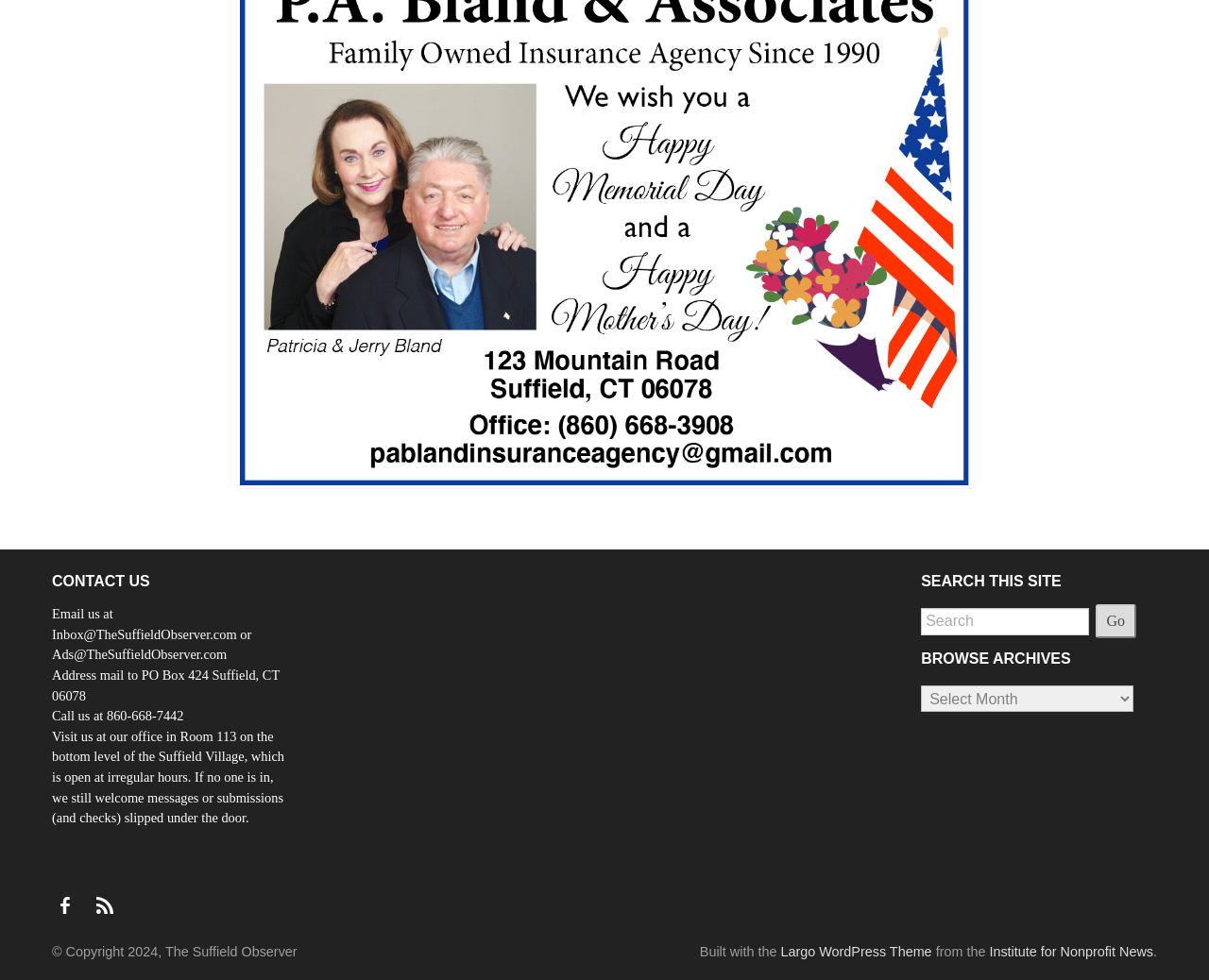What is the email address to contact the Suffield Observer?
Based on the image, provide your answer in one word or phrase.

Inbox@TheSuffieldObserver.com